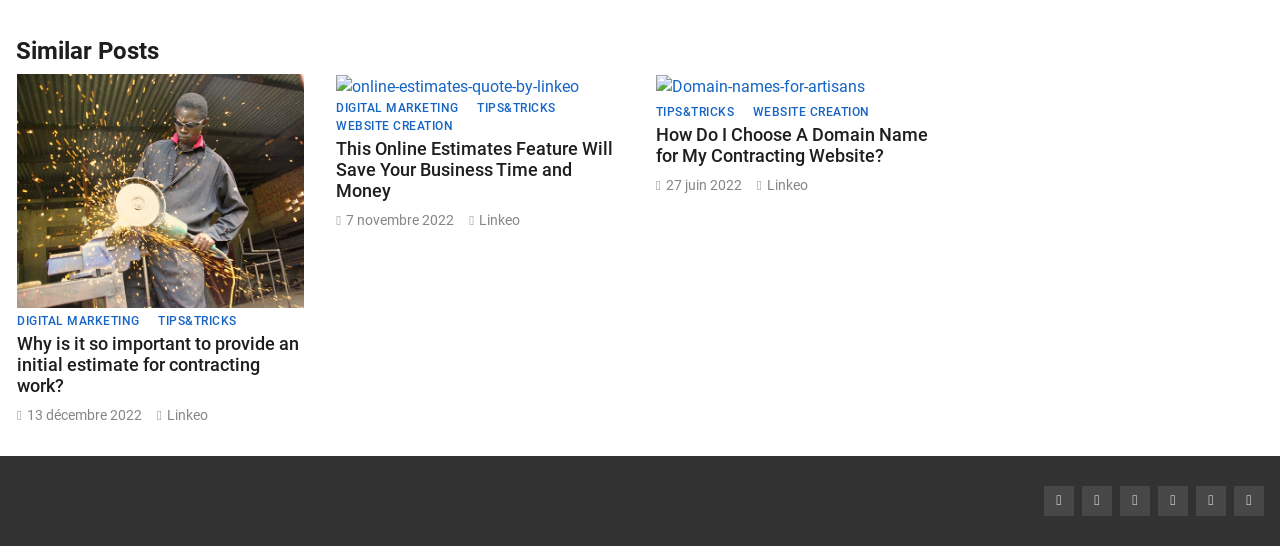Determine the coordinates of the bounding box for the clickable area needed to execute this instruction: "Click on 'DIGITAL MARKETING'".

[0.013, 0.571, 0.109, 0.604]